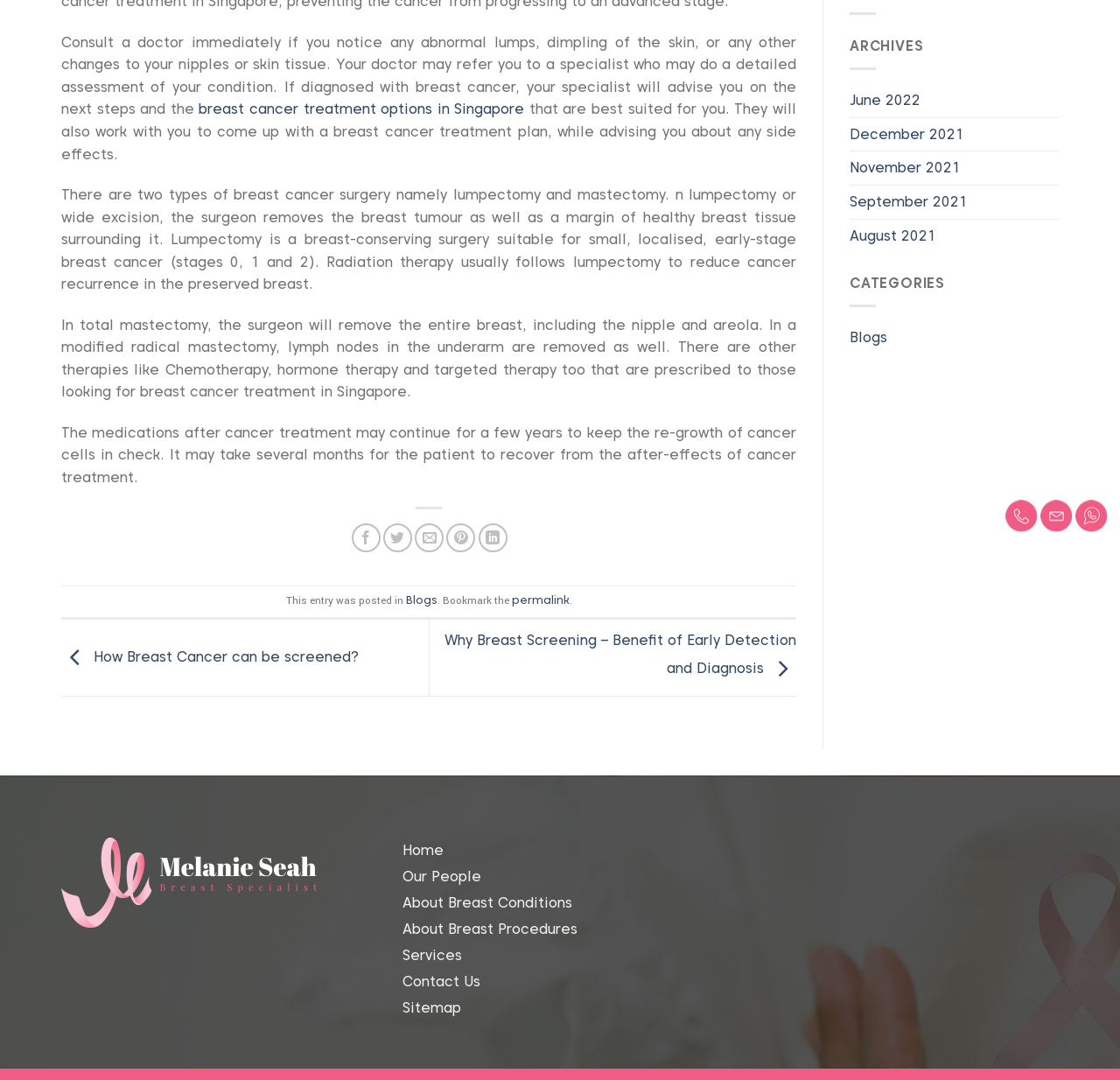Given the element description Services, predict the bounding box coordinates for the UI element in the webpage screenshot. The format should be (top-left x, top-left y, bottom-right x, bottom-right y), and the values should be between 0 and 1.

[0.359, 0.873, 0.412, 0.897]